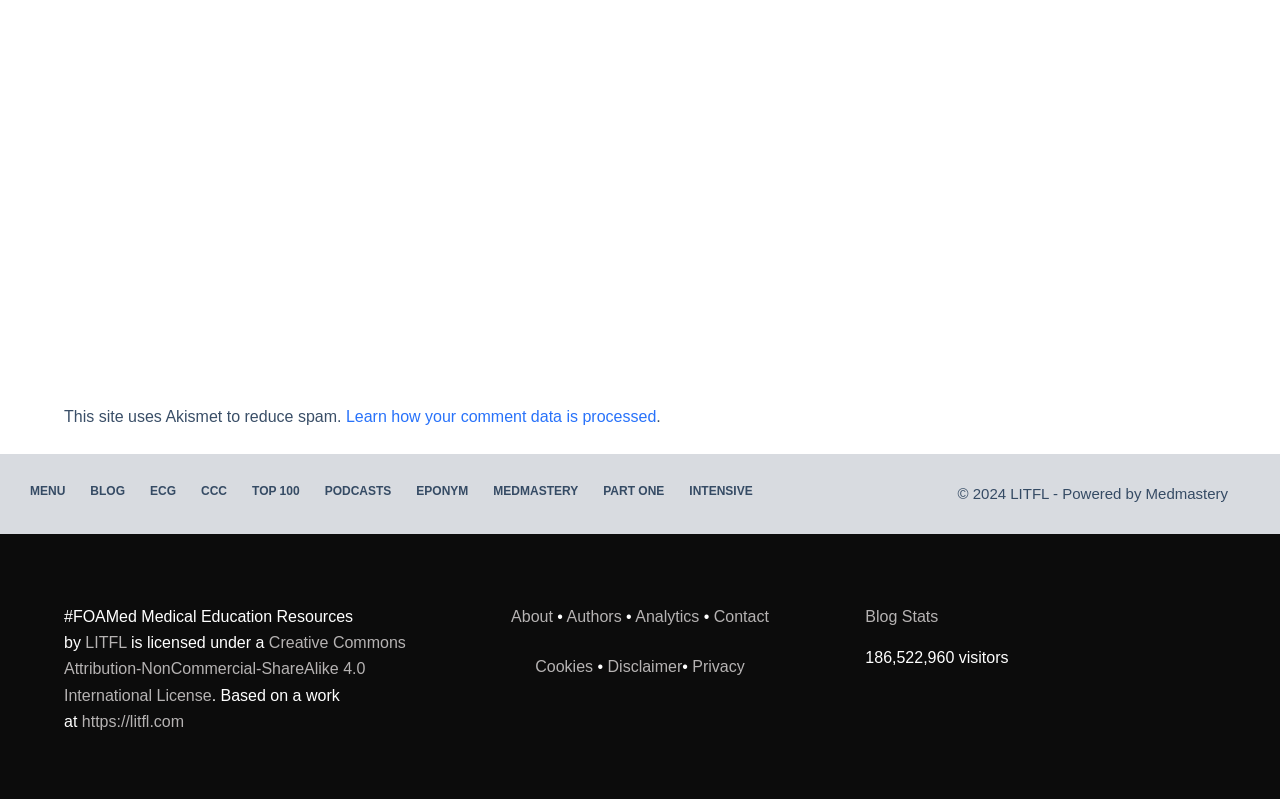Using the elements shown in the image, answer the question comprehensively: What is the name of the menu item that comes after 'BLOG' in the footer menu?

I found the answer by looking at the footer menu, where I saw the menu items 'MENU', 'BLOG', 'ECG', and so on.